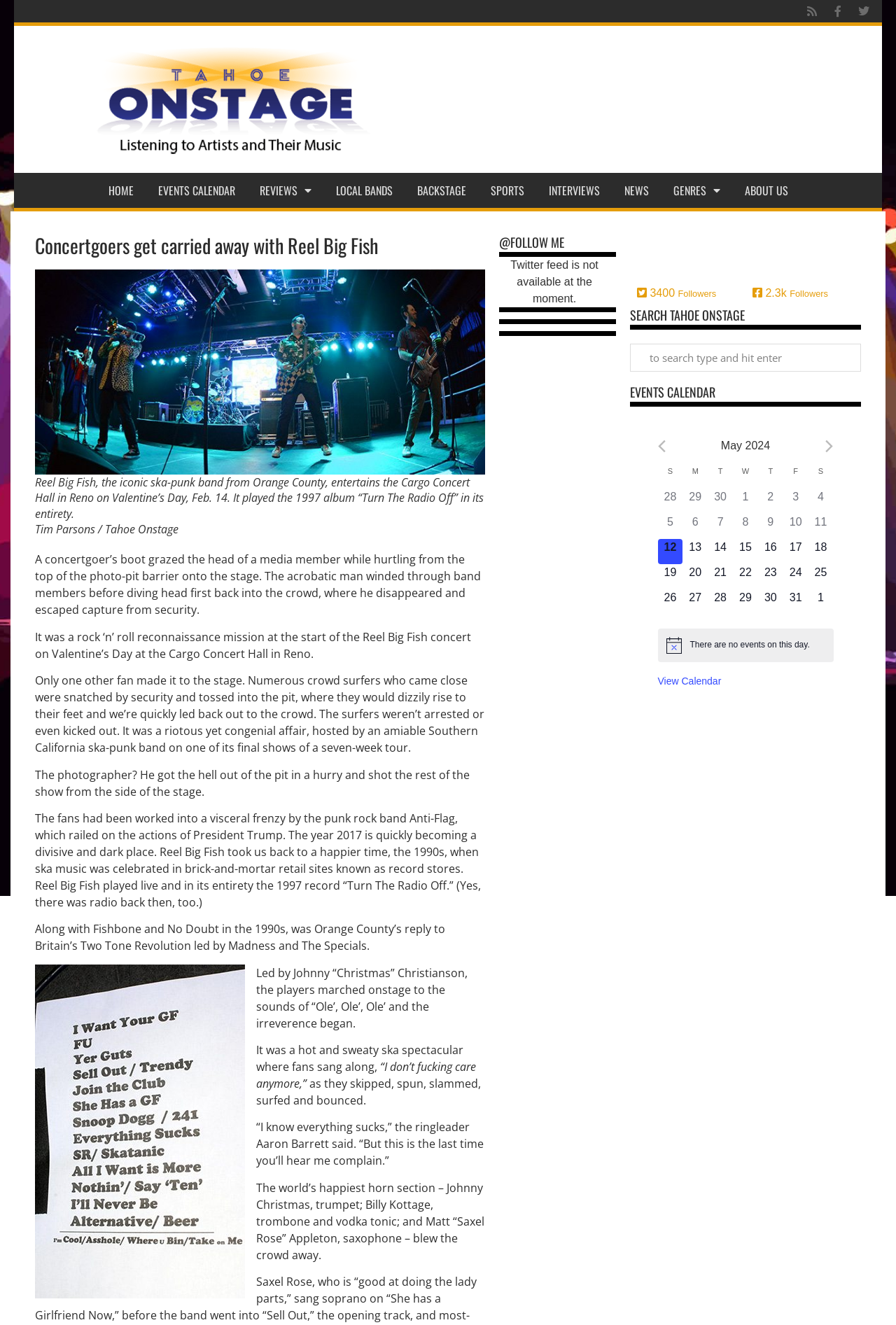From the element description: "Home", extract the bounding box coordinates of the UI element. The coordinates should be expressed as four float numbers between 0 and 1, in the order [left, top, right, bottom].

[0.107, 0.13, 0.162, 0.157]